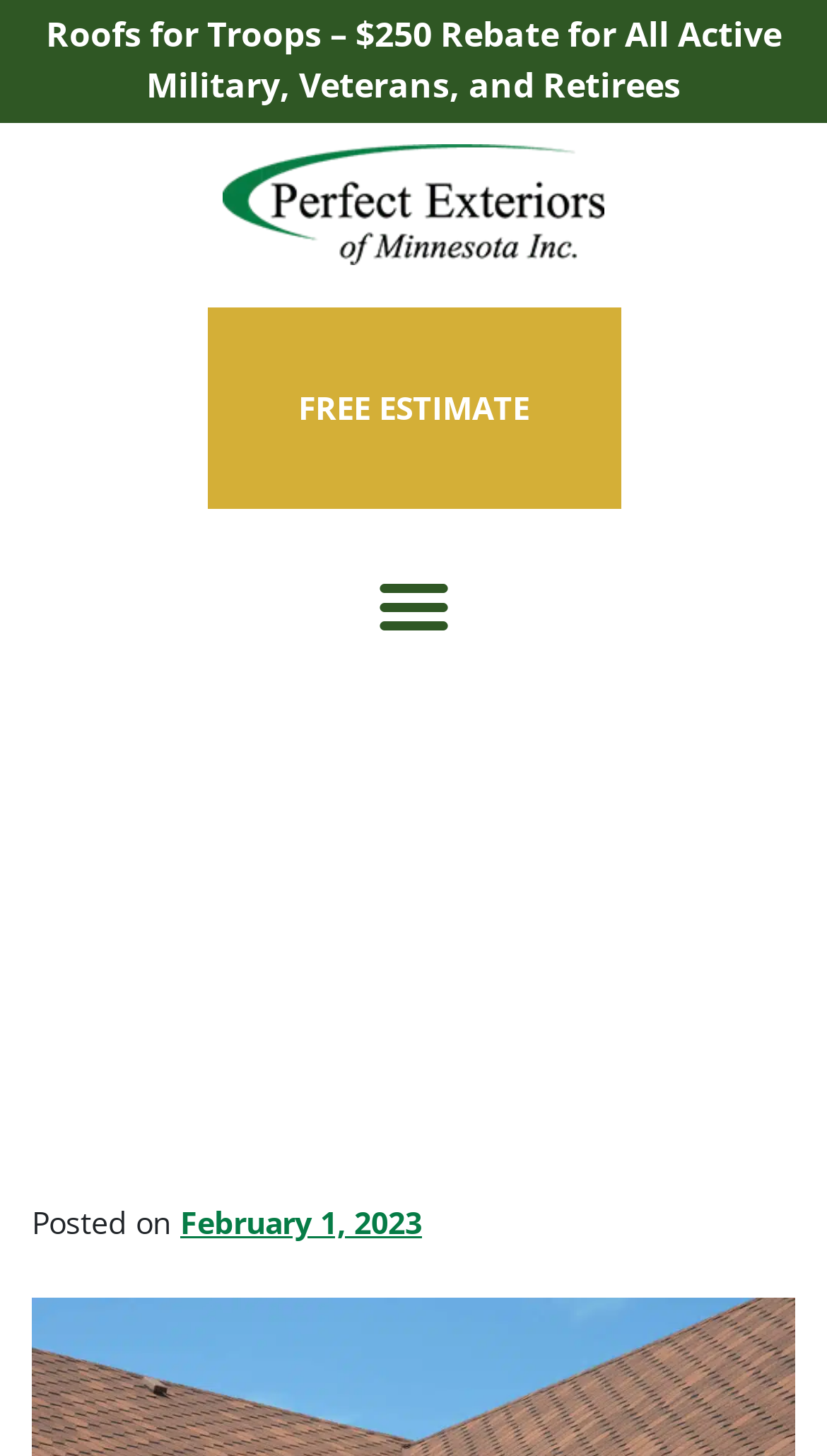Offer a thorough description of the webpage.

The webpage is about the difference between closed valley and open valley roofs, as indicated by the meta description. At the top left of the page, there is a link to "Roofs for Troops" with a rebate offer for military personnel. Next to it, on the top center, is the logo of Perfect Exteriors of Minnesota, which is an image with an alternative text description. 

To the right of the logo, there is a "Menu Toggle" button. Below the logo and the button, there is a prominent "FREE ESTIMATE" button, which is centered horizontally. 

Below the "FREE ESTIMATE" button, there is a main heading that reads "Open Valley vs. Closed Valley Roofing". This heading is followed by a paragraph of text, which is not explicitly described in the accessibility tree. On the same line as the heading, but to the right, there is a "Posted on" label, followed by a link to the date "February 1, 2023", which is also marked as a time element.